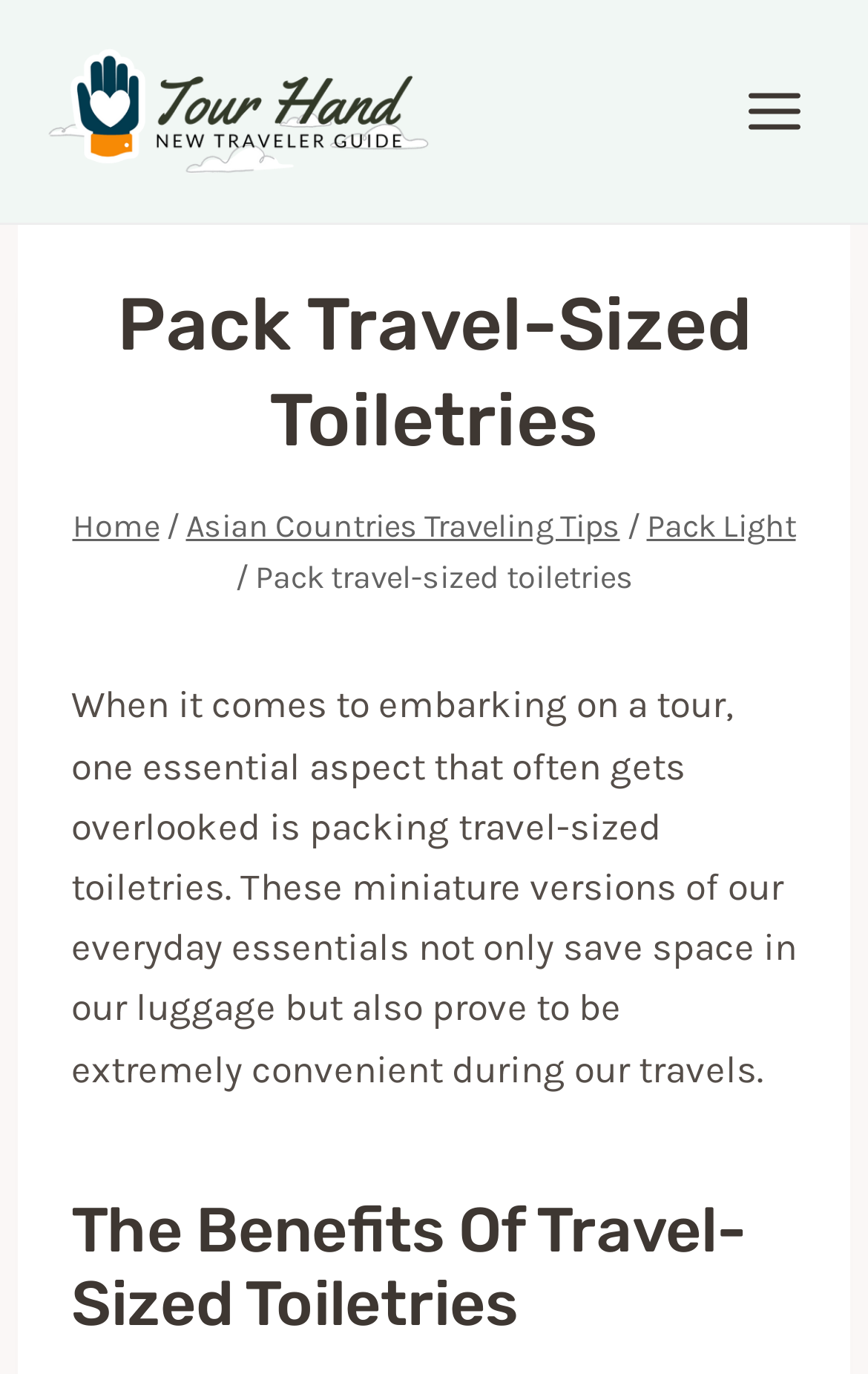Using the given description, provide the bounding box coordinates formatted as (top-left x, top-left y, bottom-right x, bottom-right y), with all values being floating point numbers between 0 and 1. Description: Toggle Menu

[0.834, 0.049, 0.949, 0.113]